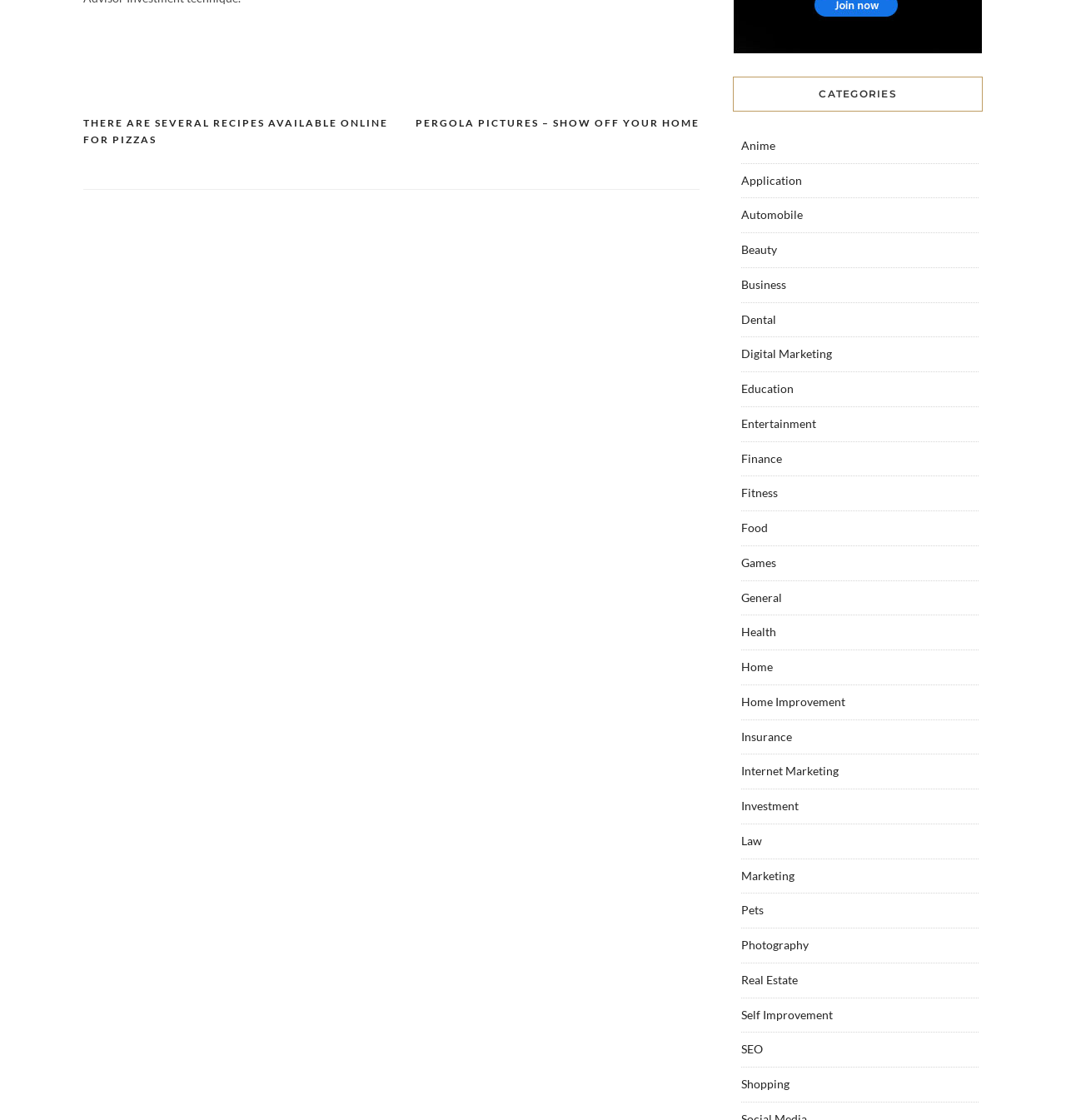For the element described, predict the bounding box coordinates as (top-left x, top-left y, bottom-right x, bottom-right y). All values should be between 0 and 1. Element description: Shopping

[0.695, 0.961, 0.741, 0.974]